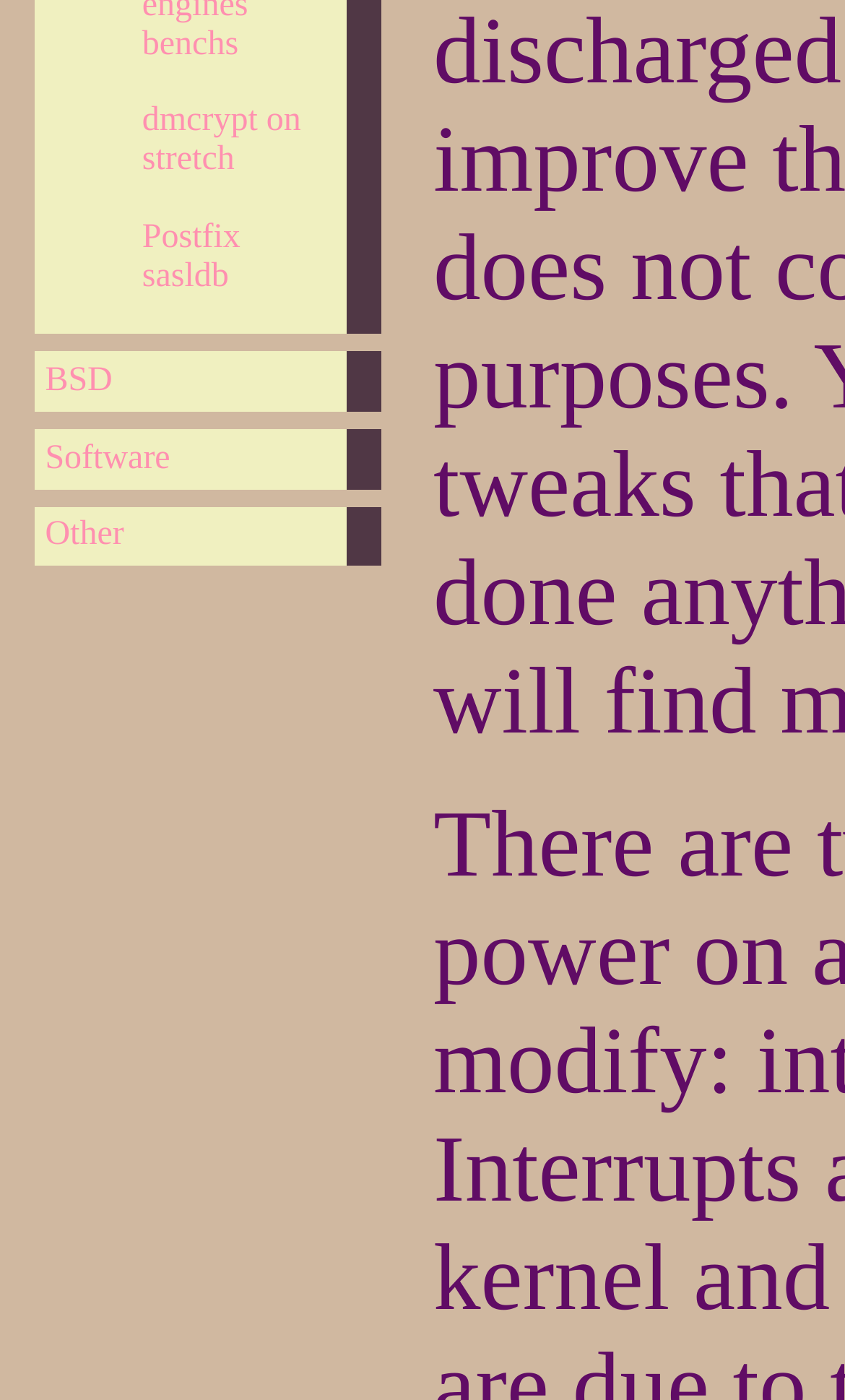From the given element description: "Postfix sasldb", find the bounding box for the UI element. Provide the coordinates as four float numbers between 0 and 1, in the order [left, top, right, bottom].

[0.168, 0.156, 0.386, 0.212]